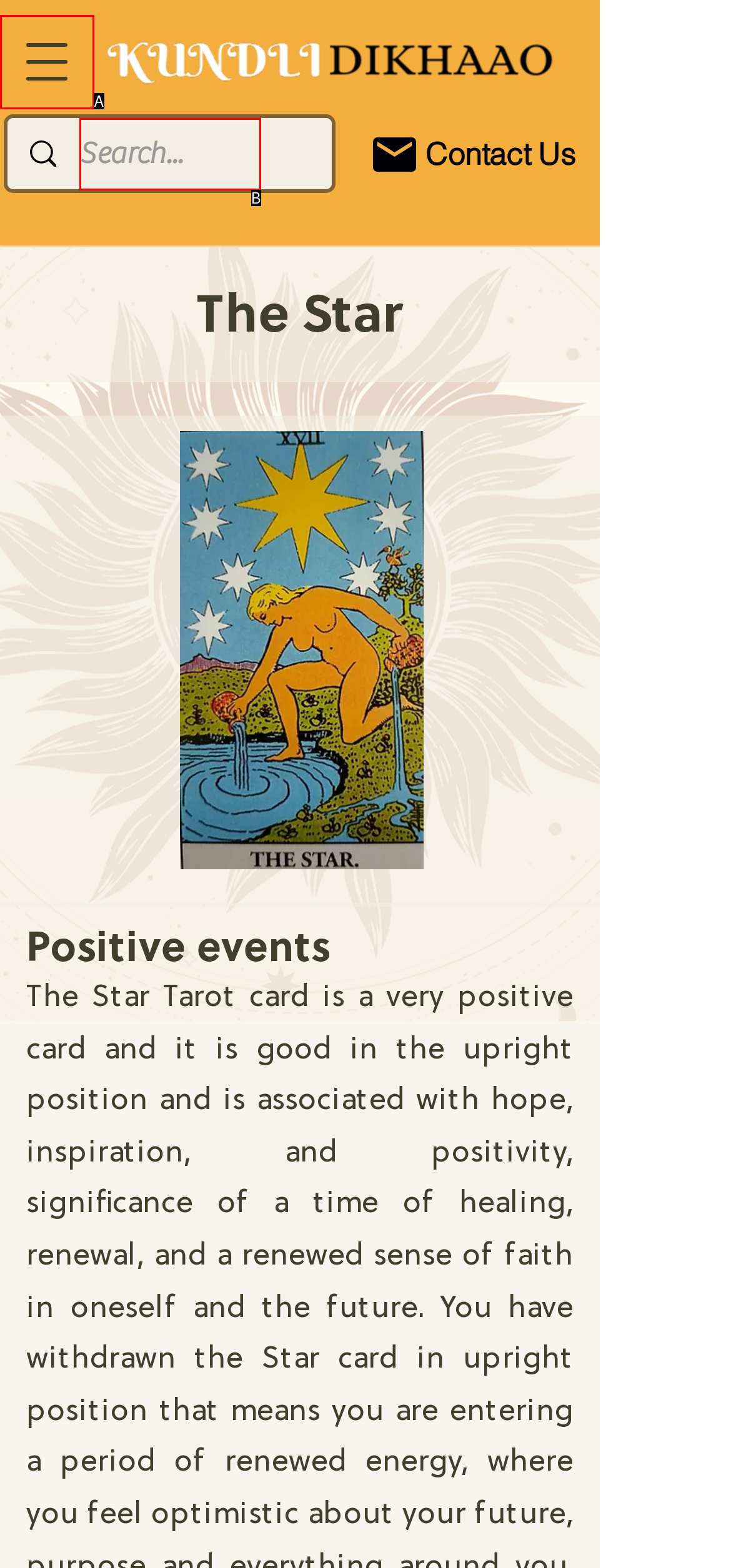Select the option that matches the description: aria-label="Open navigation menu". Answer with the letter of the correct option directly.

A